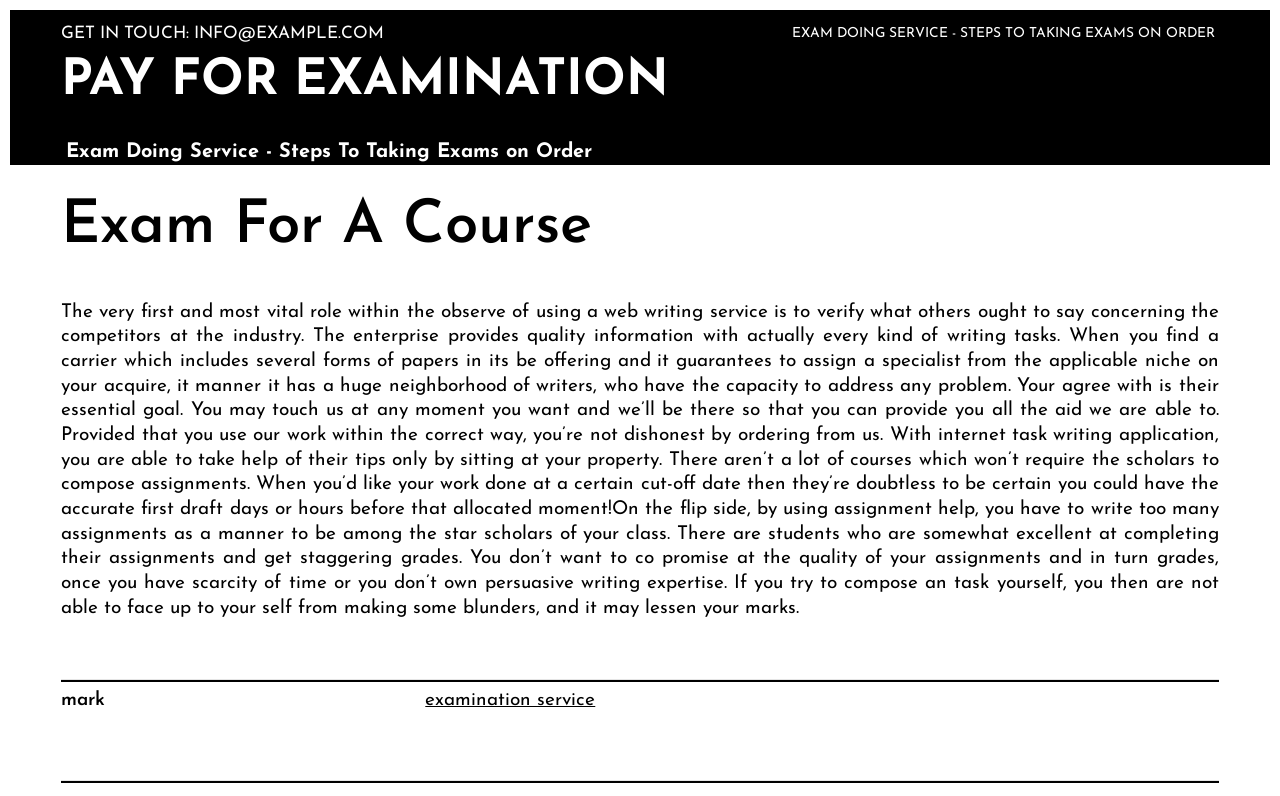What is the benefit of using the website's work?
Please provide a single word or phrase answer based on the image.

Not cheating